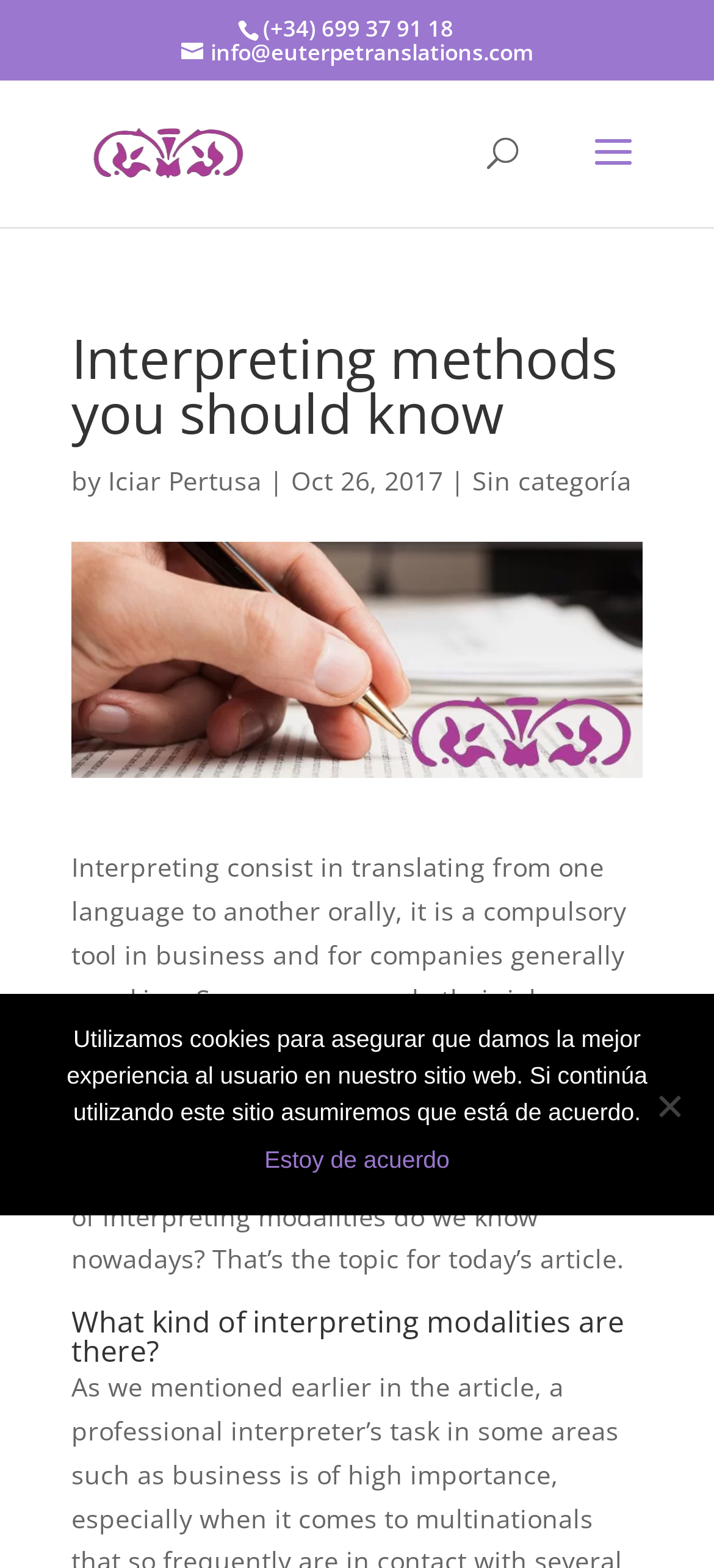Locate the bounding box of the UI element defined by this description: "info@euterpetranslations.com". The coordinates should be given as four float numbers between 0 and 1, formatted as [left, top, right, bottom].

[0.254, 0.023, 0.746, 0.043]